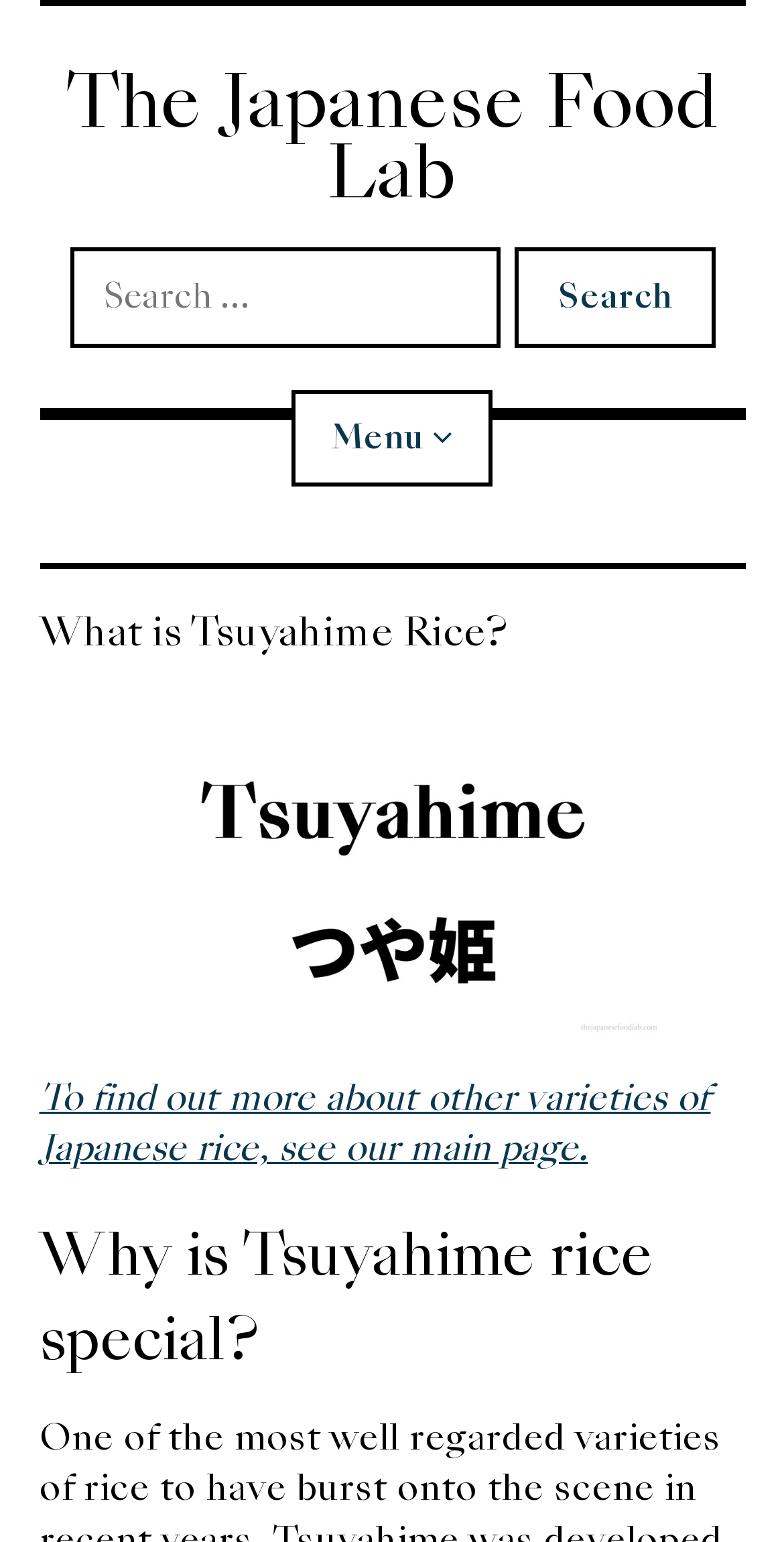How many links are there in the menu?
Ensure your answer is thorough and detailed.

The menu button is expanded to show 9 links: Miso, Koji, Tempura, Edomae Sushi, Katsuobushi, Donabe, Articles, Rice, and Aging Fish.